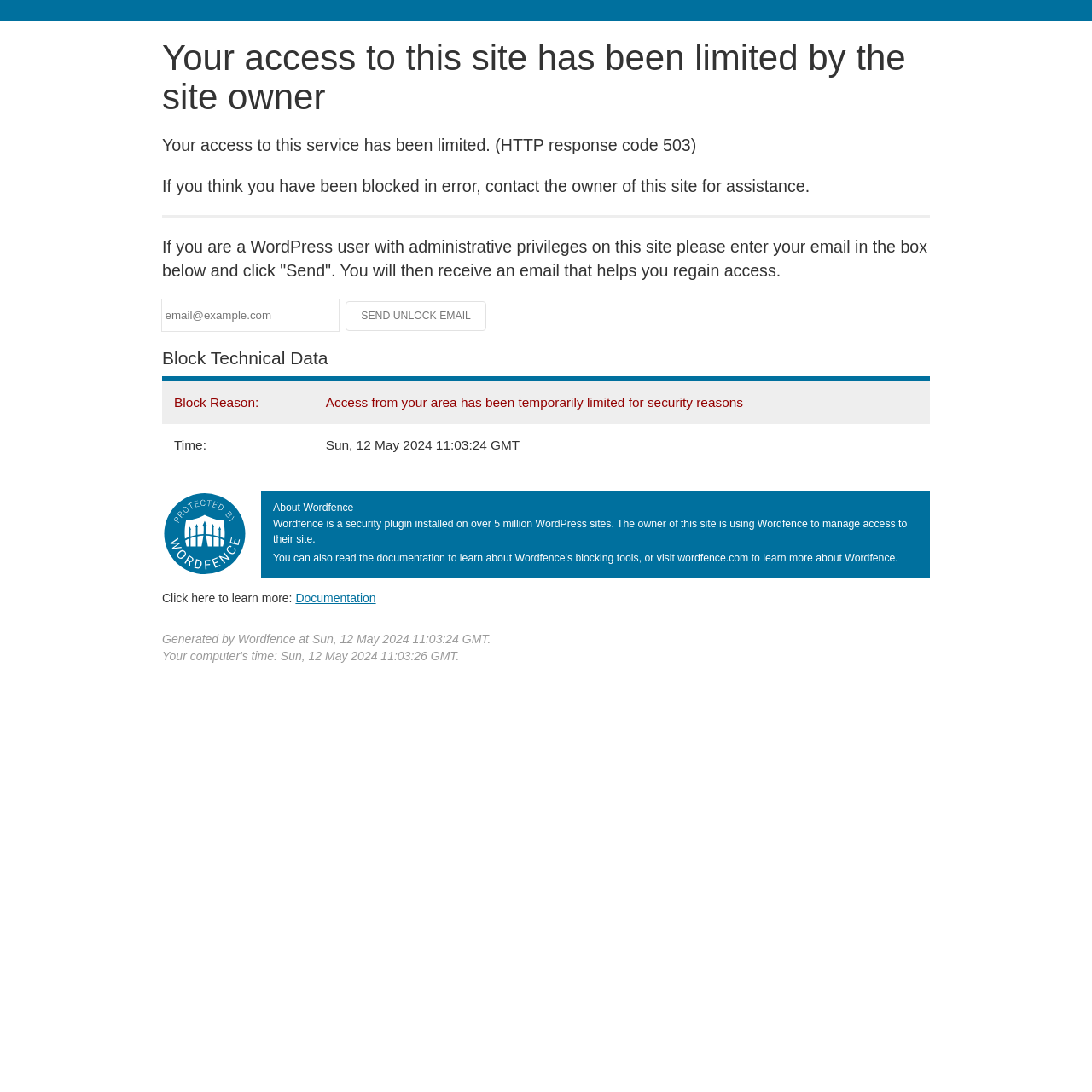Answer this question using a single word or a brief phrase:
What is the reason for access limitation?

Security reasons